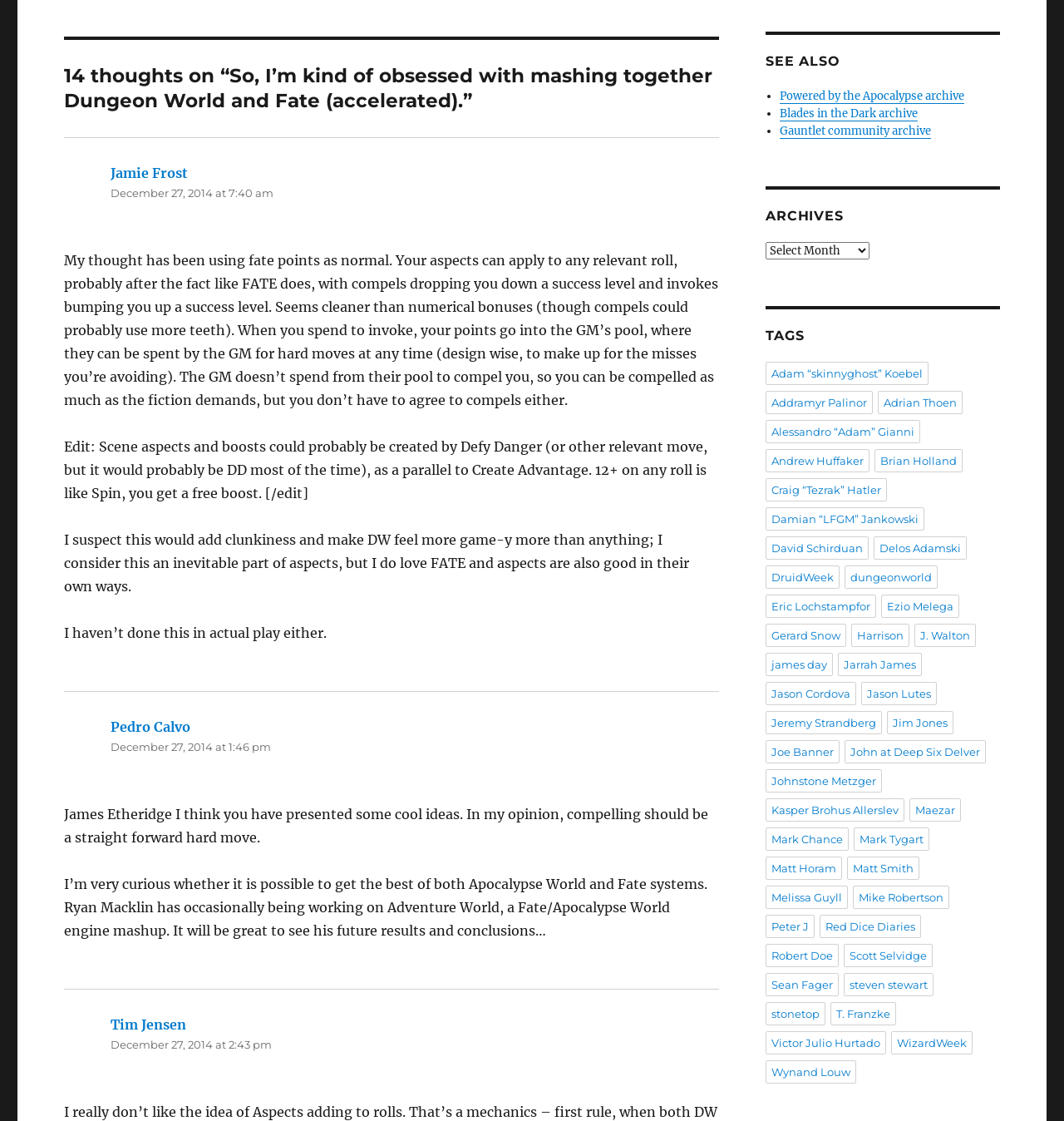What is the title of the blog post?
We need a detailed and meticulous answer to the question.

The title of the blog post can be found at the top of the webpage, which is a heading element with the text '14 thoughts on “So, I’m kind of obsessed with mashing together Dungeon World and Fate (accelerated).”'.